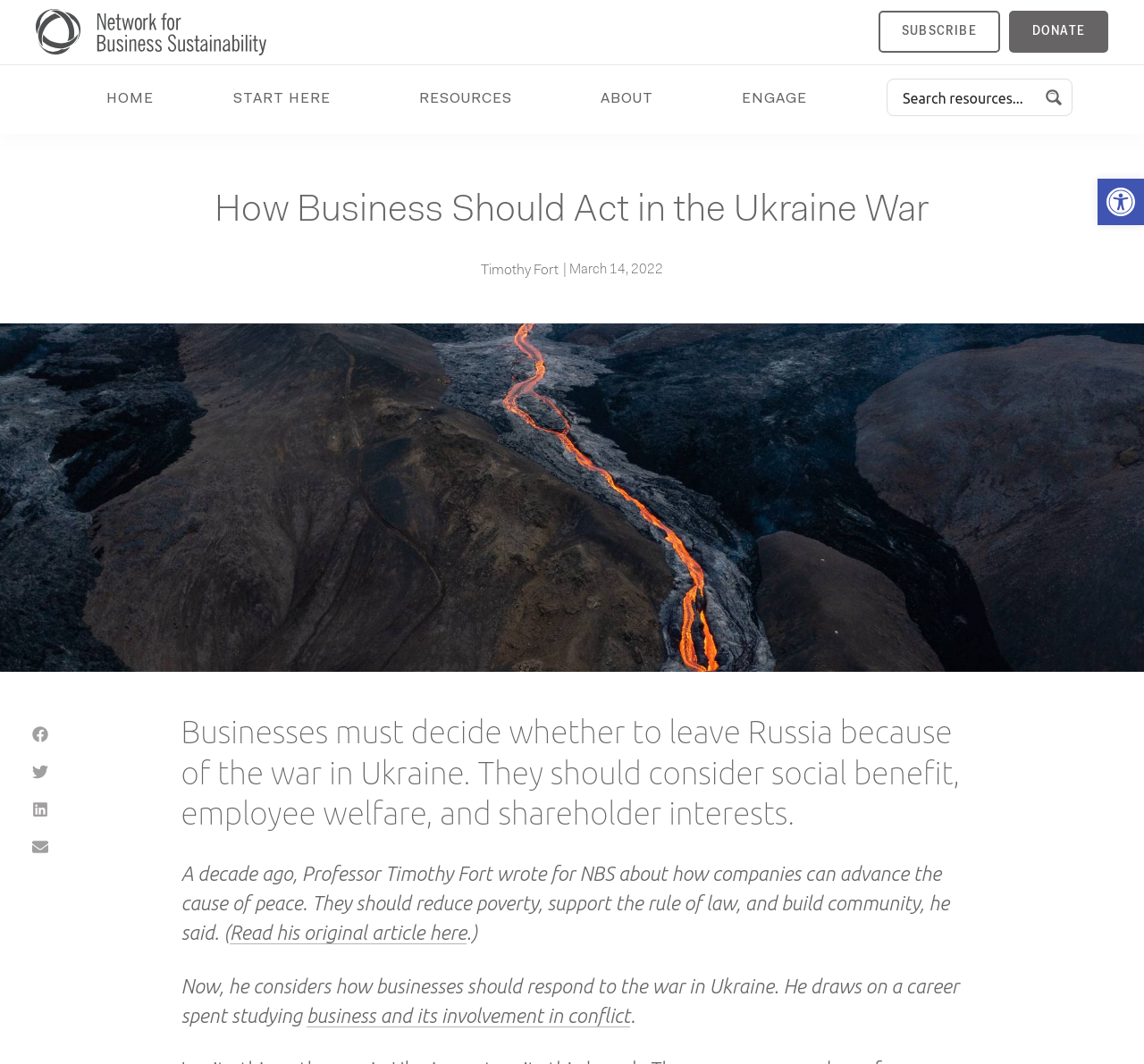Find the bounding box coordinates of the element to click in order to complete the given instruction: "Contact the website owner."

None